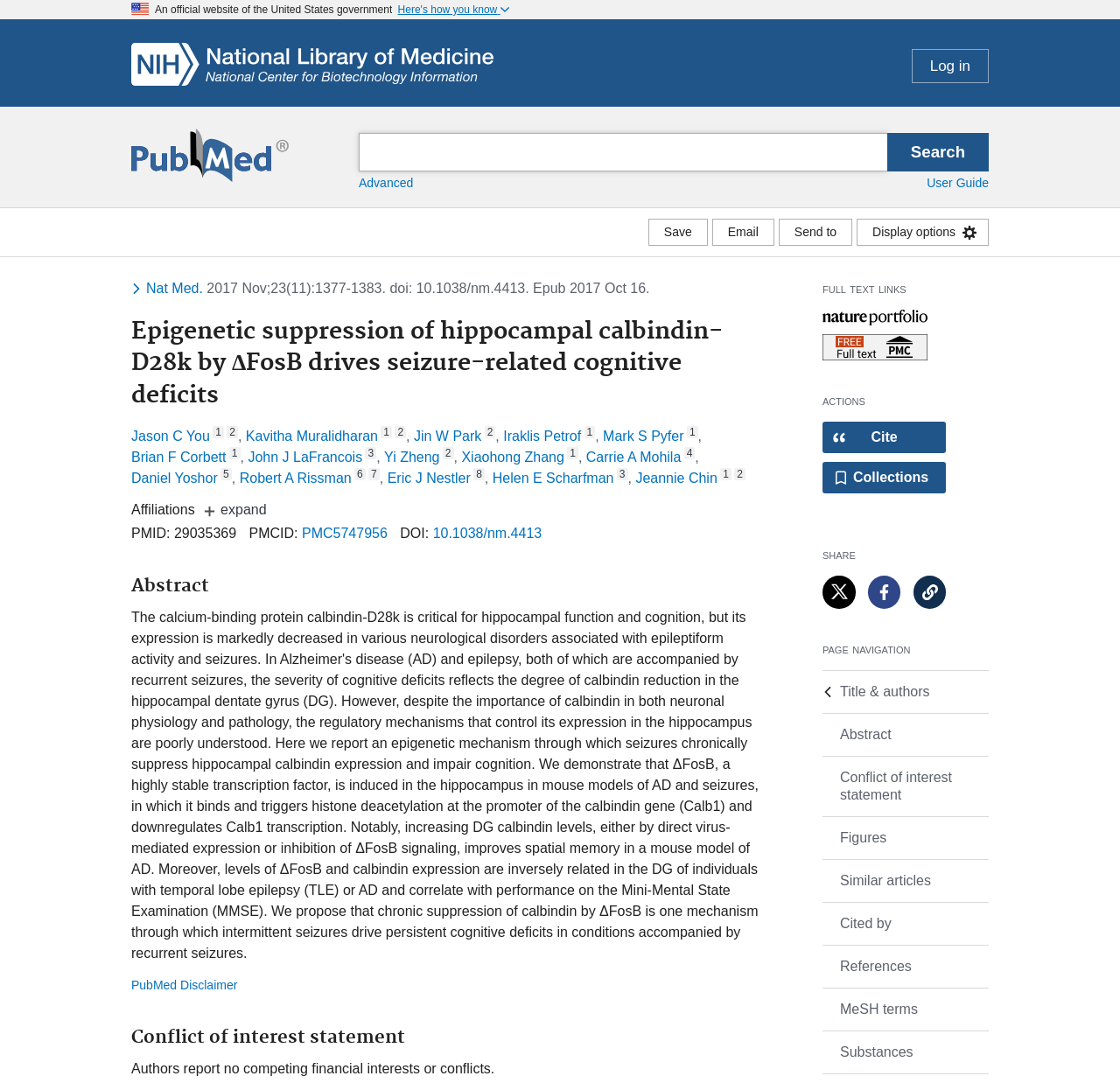Identify the bounding box coordinates for the UI element described as: "Collections".

[0.734, 0.426, 0.845, 0.456]